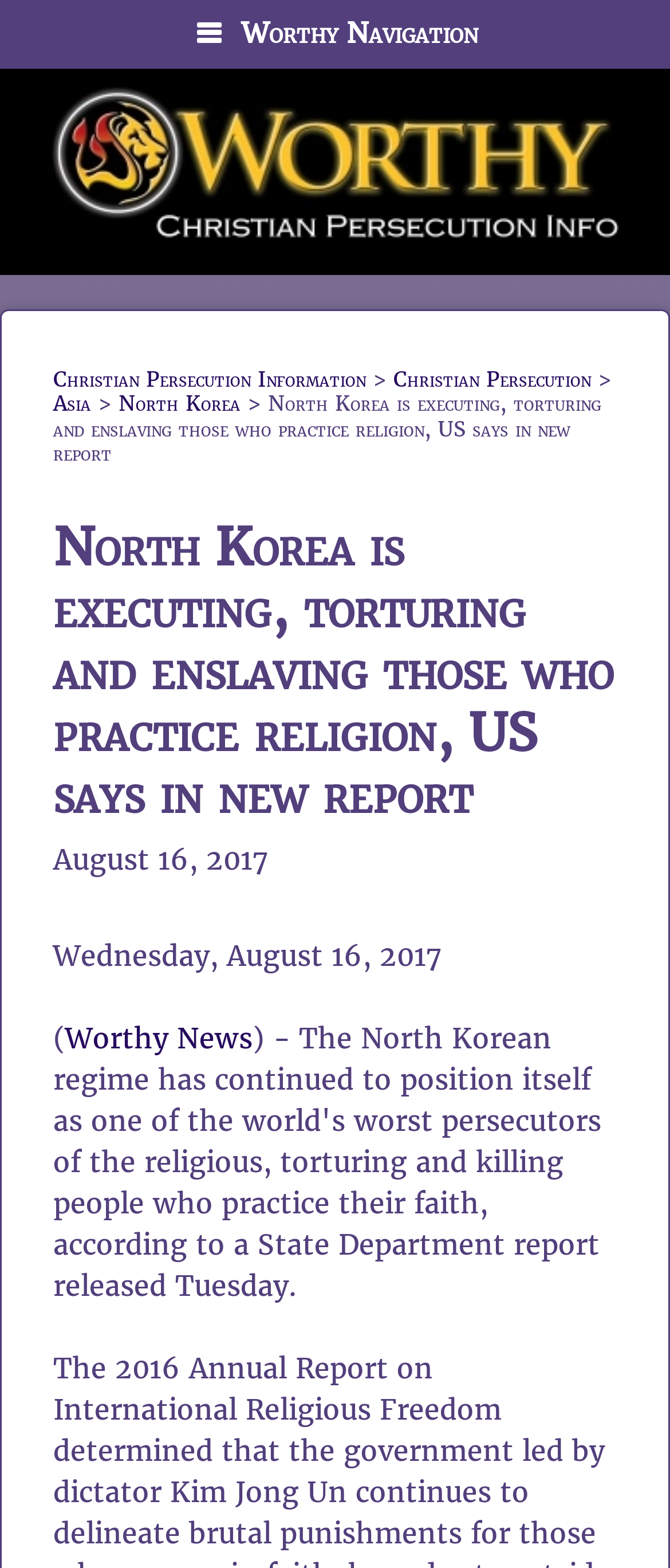What is the region mentioned in the webpage's breadcrumb navigation?
Provide an in-depth and detailed explanation in response to the question.

I inferred the answer by looking at the breadcrumb navigation, which displays the sequence 'Christian Persecution Information > Christian Persecution > Asia > North Korea > ...', indicating that the region being referred to is Asia.